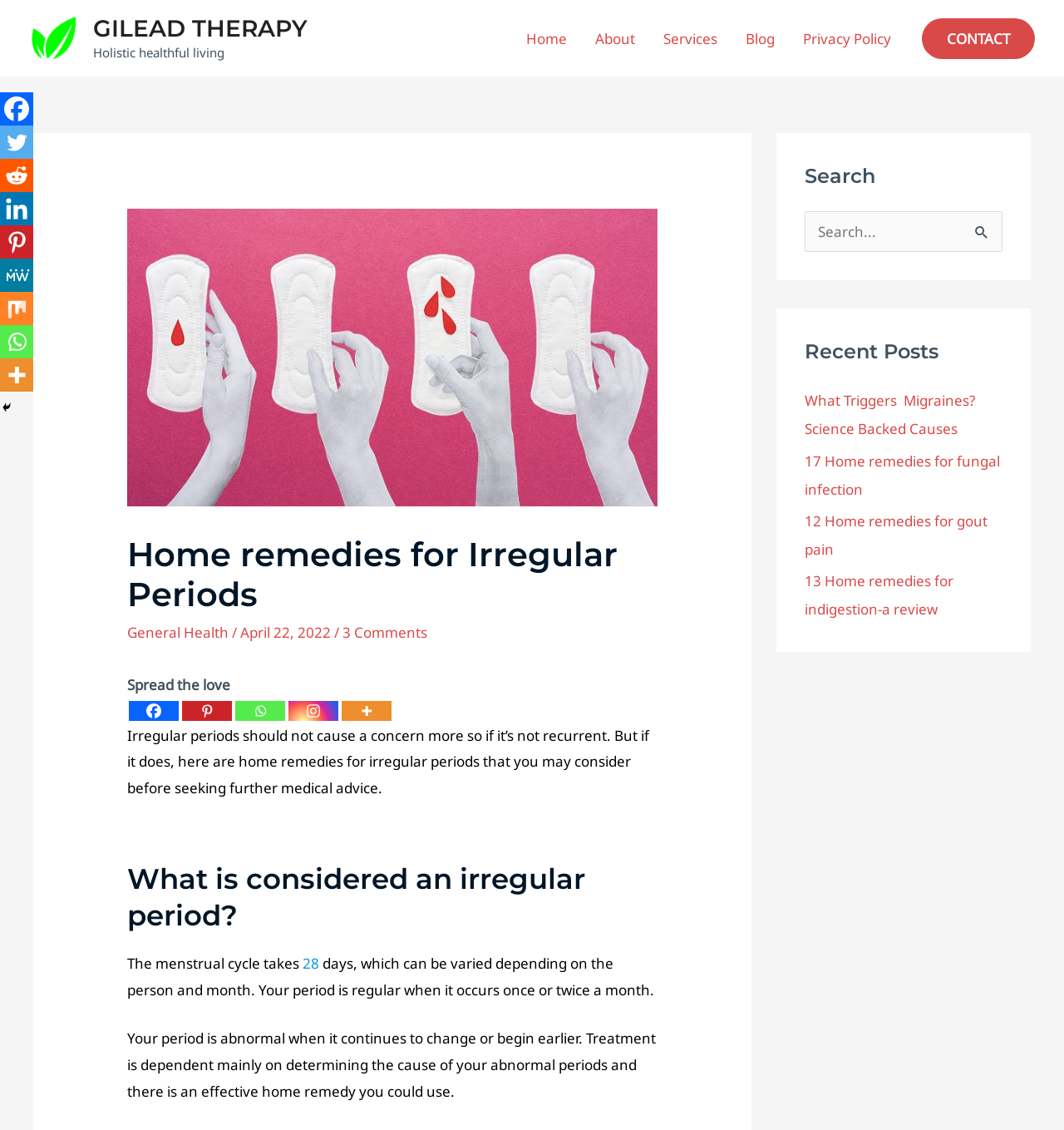Please find the bounding box coordinates of the element's region to be clicked to carry out this instruction: "Read the 'What Triggers Migraines? Science Backed Causes' post".

[0.756, 0.346, 0.916, 0.388]